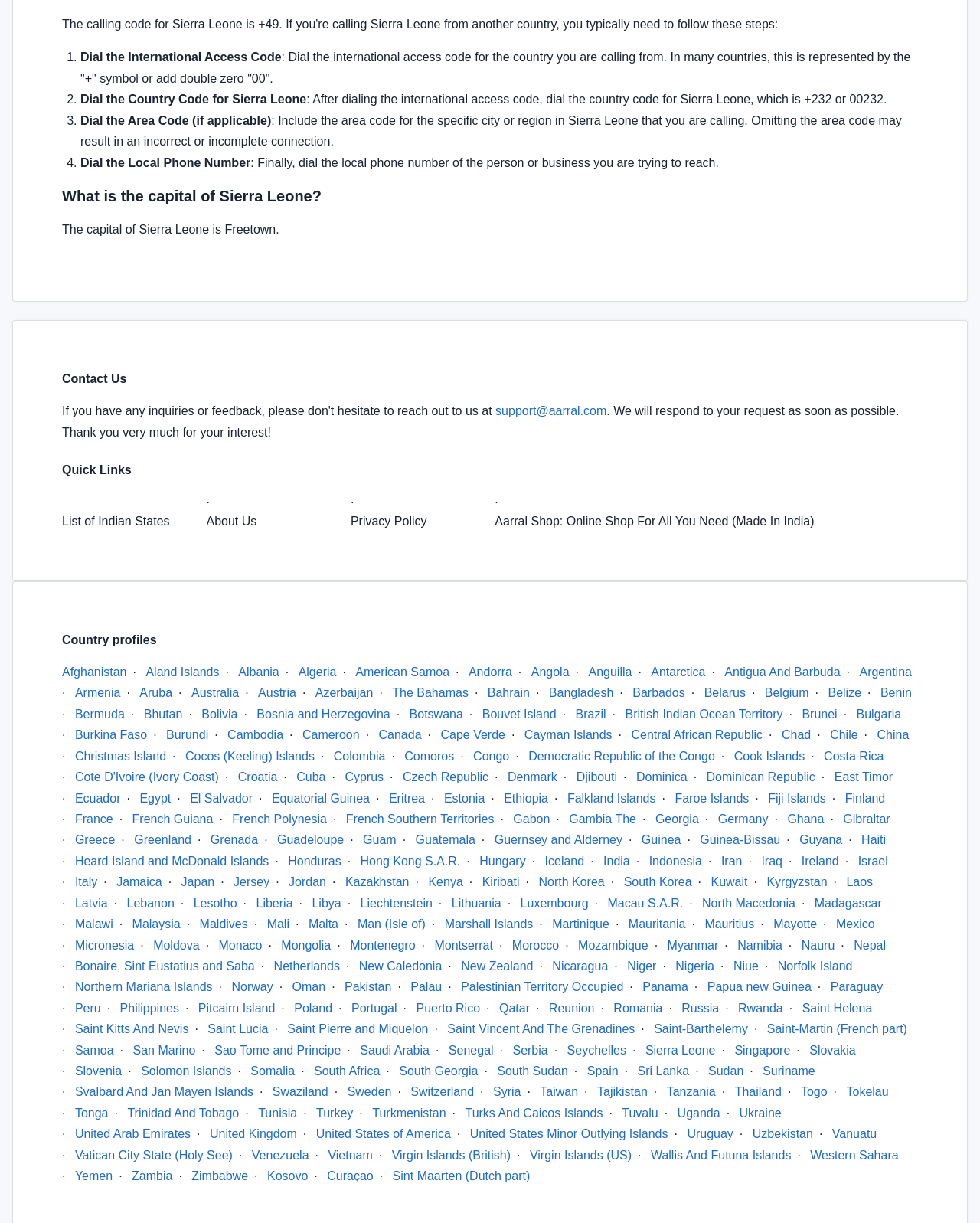What are the quick links available on the webpage?
Answer the question with a single word or phrase derived from the image.

List of Indian States, About Us, Privacy Policy, Aarral Shop